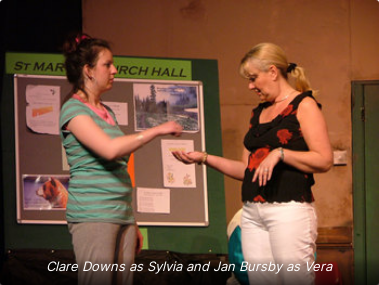Please study the image and answer the question comprehensively:
What is the setting of the scene?

The backdrop of the scene features a bulletin board placed in St. Mary's Church Hall, which provides context to the interaction between the characters.